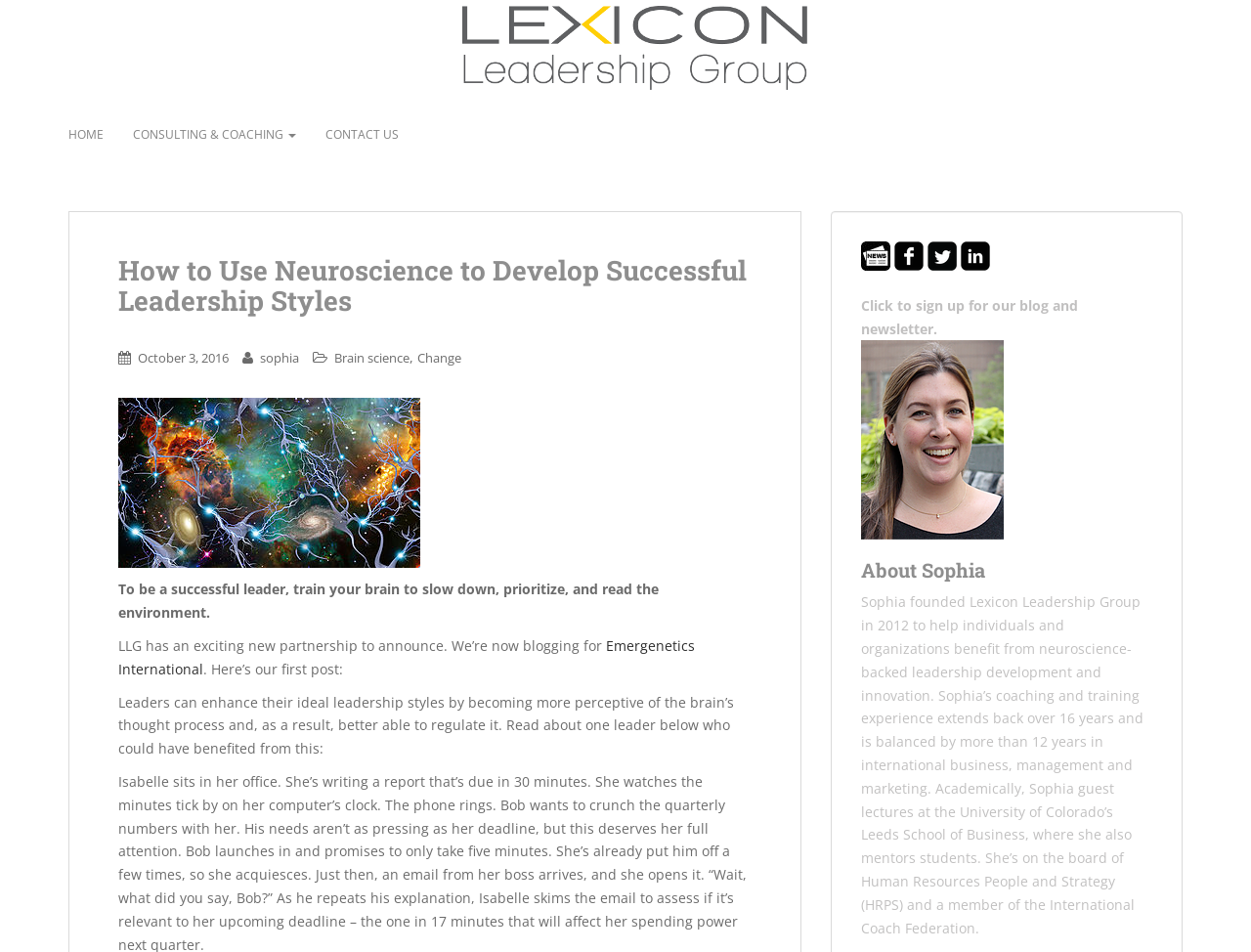Identify the bounding box coordinates of the element that should be clicked to fulfill this task: "Read the blog post about using neuroscience to develop successful leadership styles". The coordinates should be provided as four float numbers between 0 and 1, i.e., [left, top, right, bottom].

[0.095, 0.269, 0.601, 0.332]